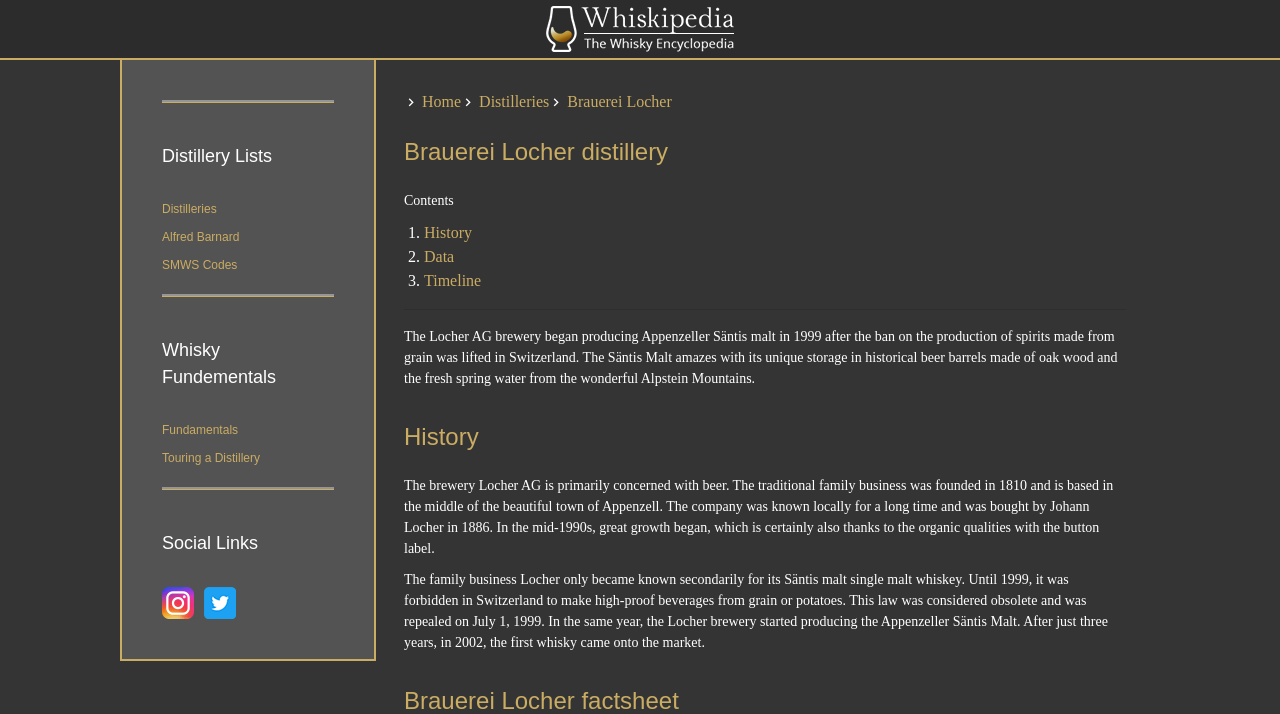Determine the coordinates of the bounding box for the clickable area needed to execute this instruction: "Click on Distilleries".

[0.127, 0.28, 0.261, 0.305]